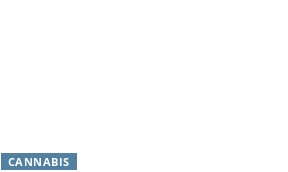Explain in detail what you see in the image.

The image features a prominent blue banner with the word "CANNABIS" displayed in bold lettering. This visual element serves as a clear thematic indicator for visitors interested in cannabis-related content. Positioned at the bottom of the banner, it draws attention to the subject matter, likely linking to various articles or resources about cannabis, including products, usage, and industry insights. Such a banner enhances the user experience by guiding users toward relevant information, and it signifies the website's focus on cannabis-related topics, catering to an audience seeking knowledge or products within this sector.